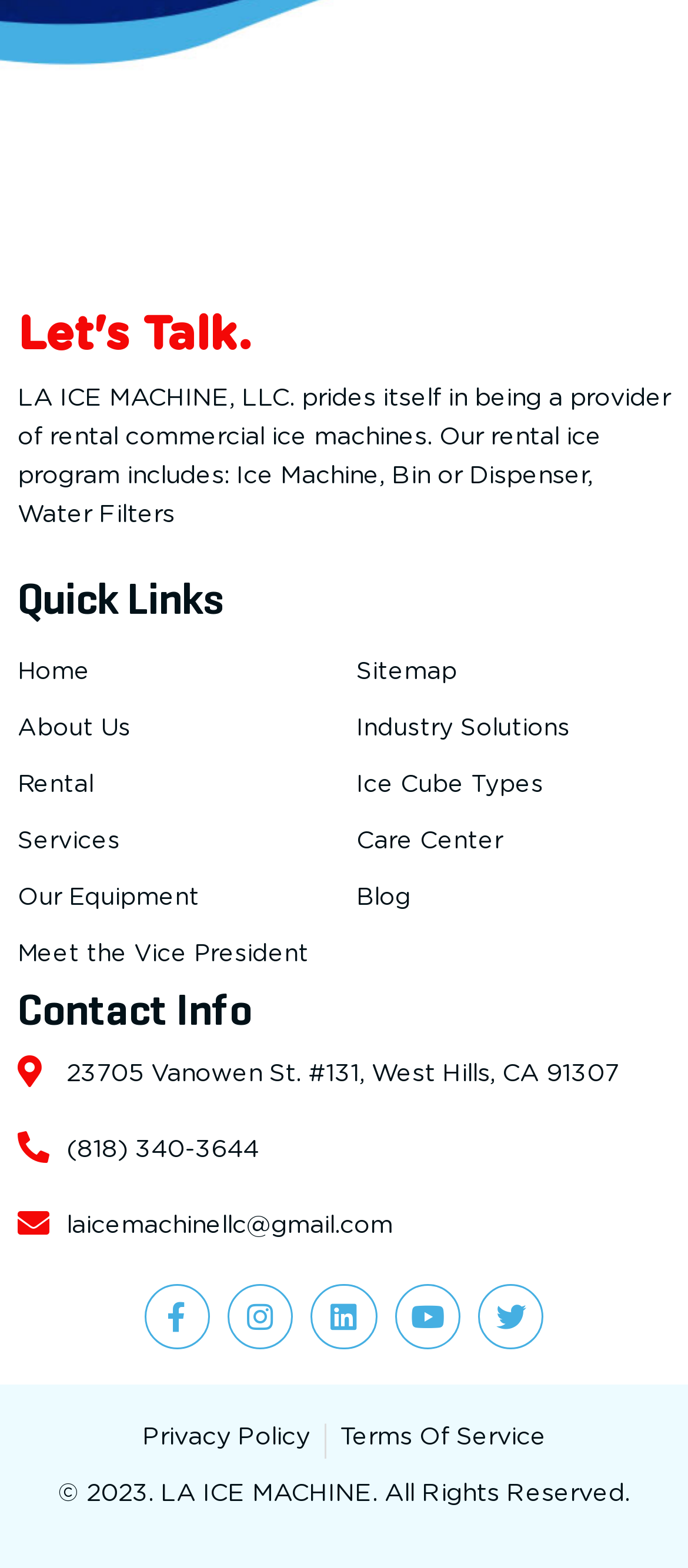Given the description of a UI element: "Our Equipment", identify the bounding box coordinates of the matching element in the webpage screenshot.

[0.026, 0.554, 0.482, 0.59]